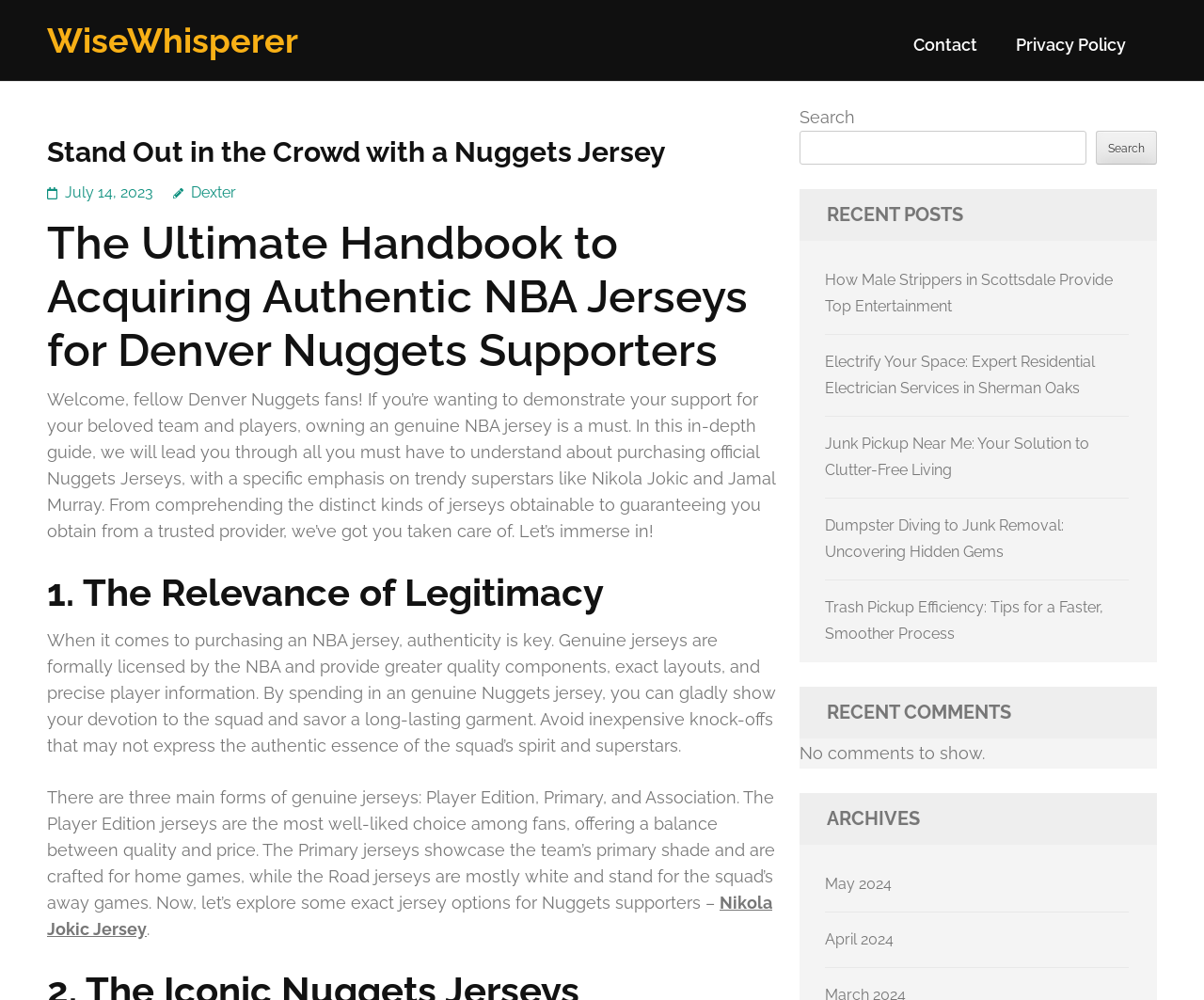Determine the bounding box coordinates of the clickable element to achieve the following action: 'Search for something'. Provide the coordinates as four float values between 0 and 1, formatted as [left, top, right, bottom].

[0.664, 0.131, 0.902, 0.165]